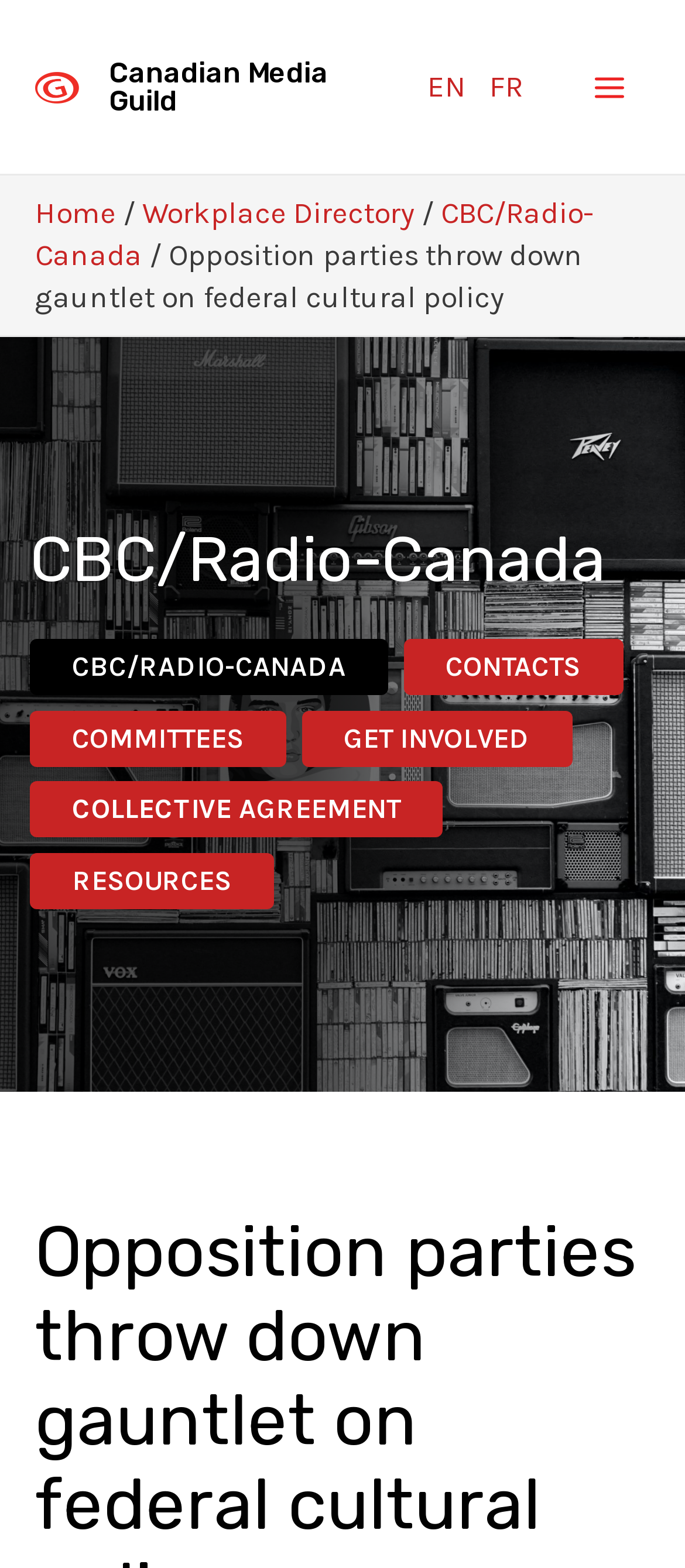Can you show the bounding box coordinates of the region to click on to complete the task described in the instruction: "Go to Home page"?

[0.051, 0.124, 0.169, 0.147]